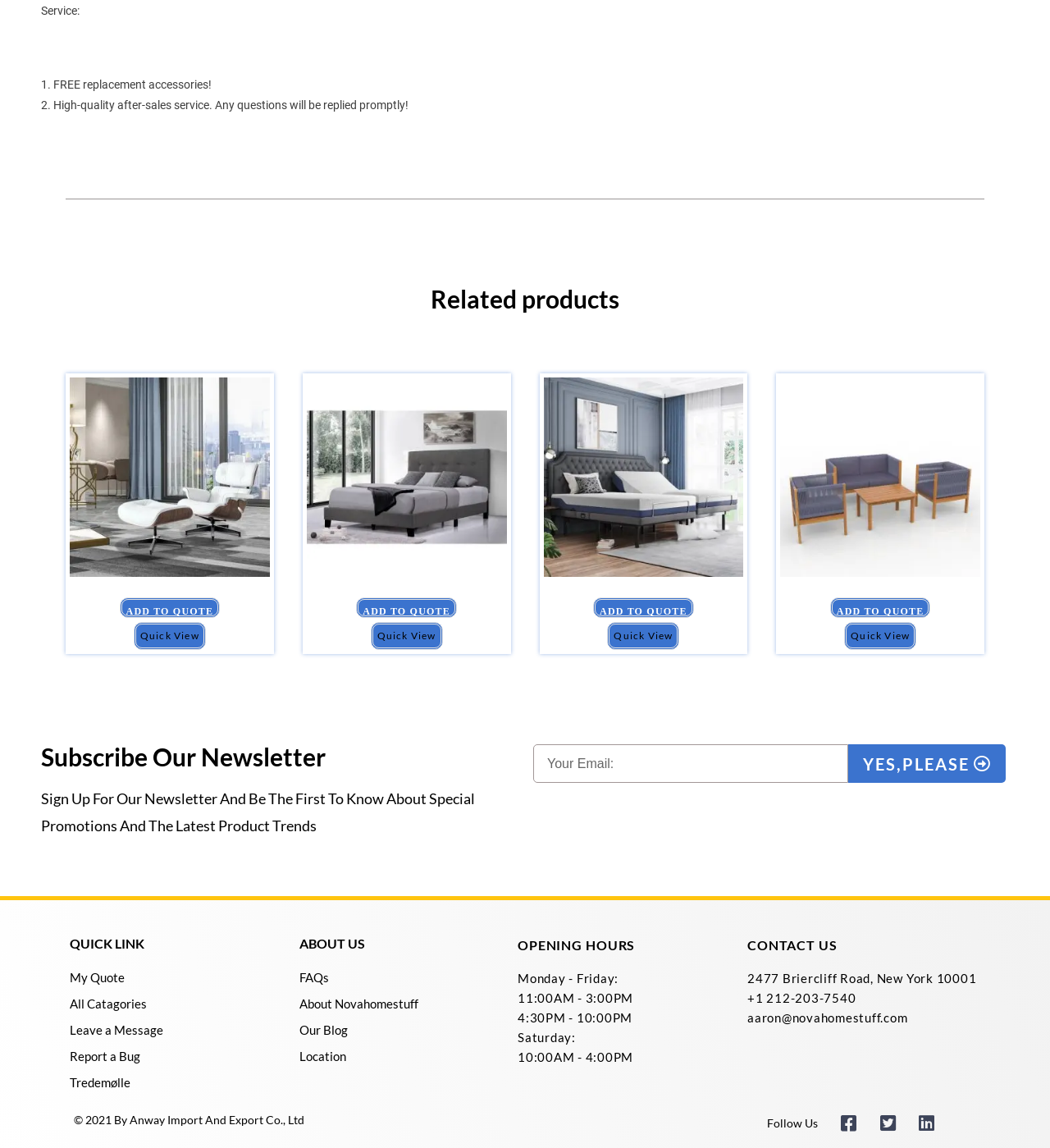What are the opening hours on Saturday?
Use the image to answer the question with a single word or phrase.

10:00AM - 4:00PM